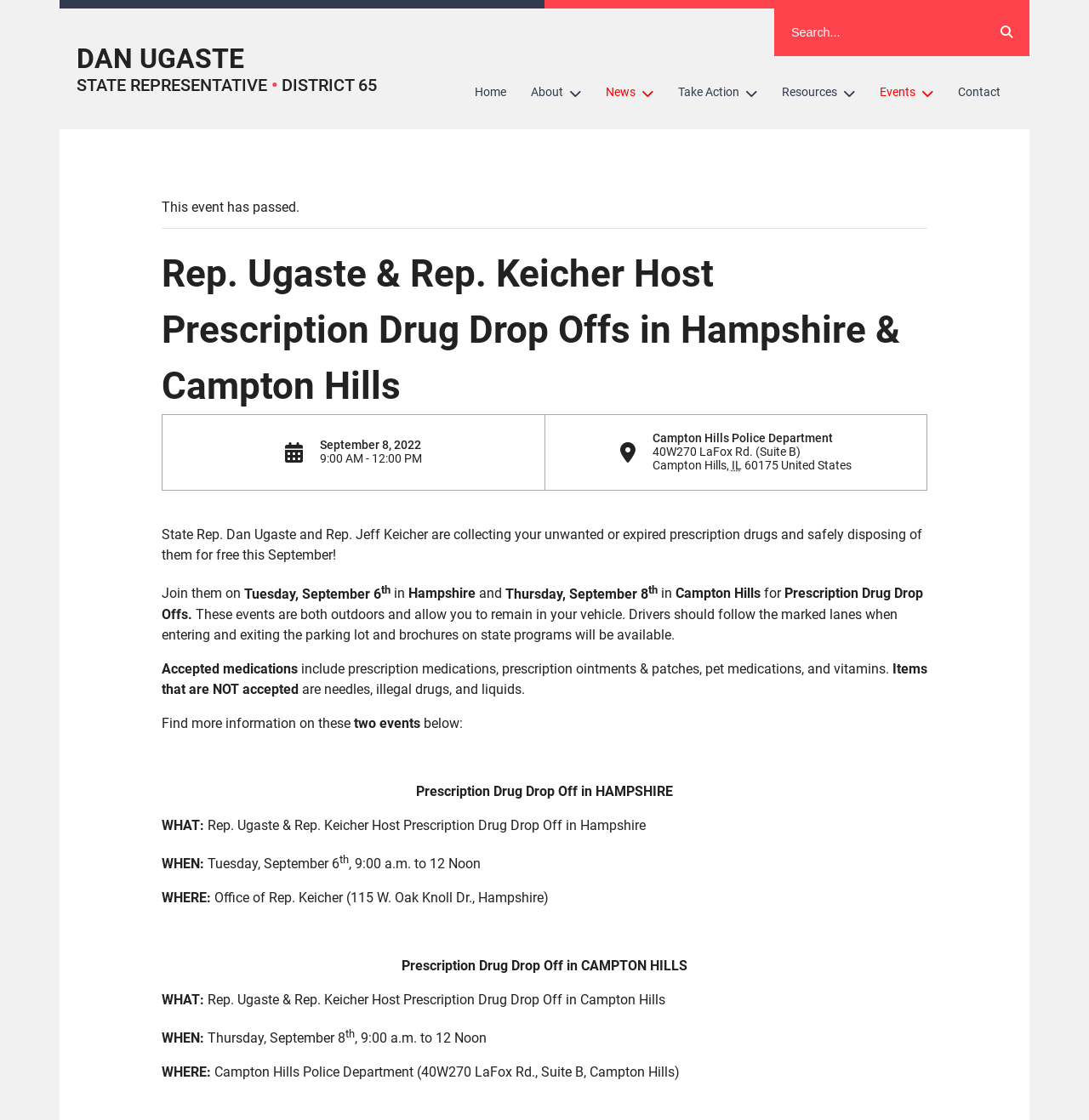Where is the Prescription Drug Drop Off event in Hampshire?
Please provide a comprehensive answer based on the information in the image.

The event location in Hampshire is at the Office of Rep. Keicher, which is located at 115 W. Oak Knoll Dr., Hampshire, as specified in the webpage content.